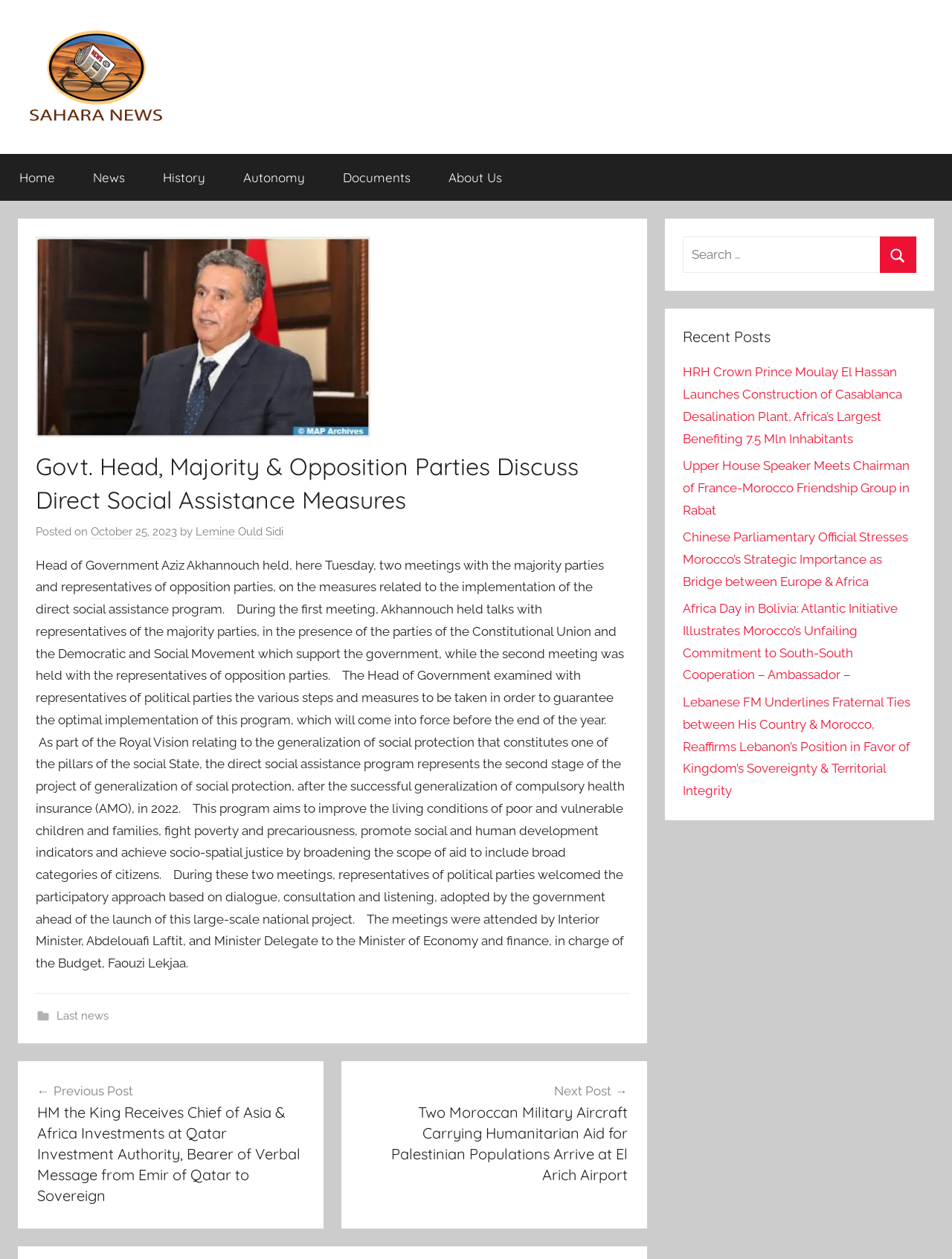Who is the Head of Government mentioned in the article?
Please provide a single word or phrase as your answer based on the screenshot.

Aziz Akhannouch